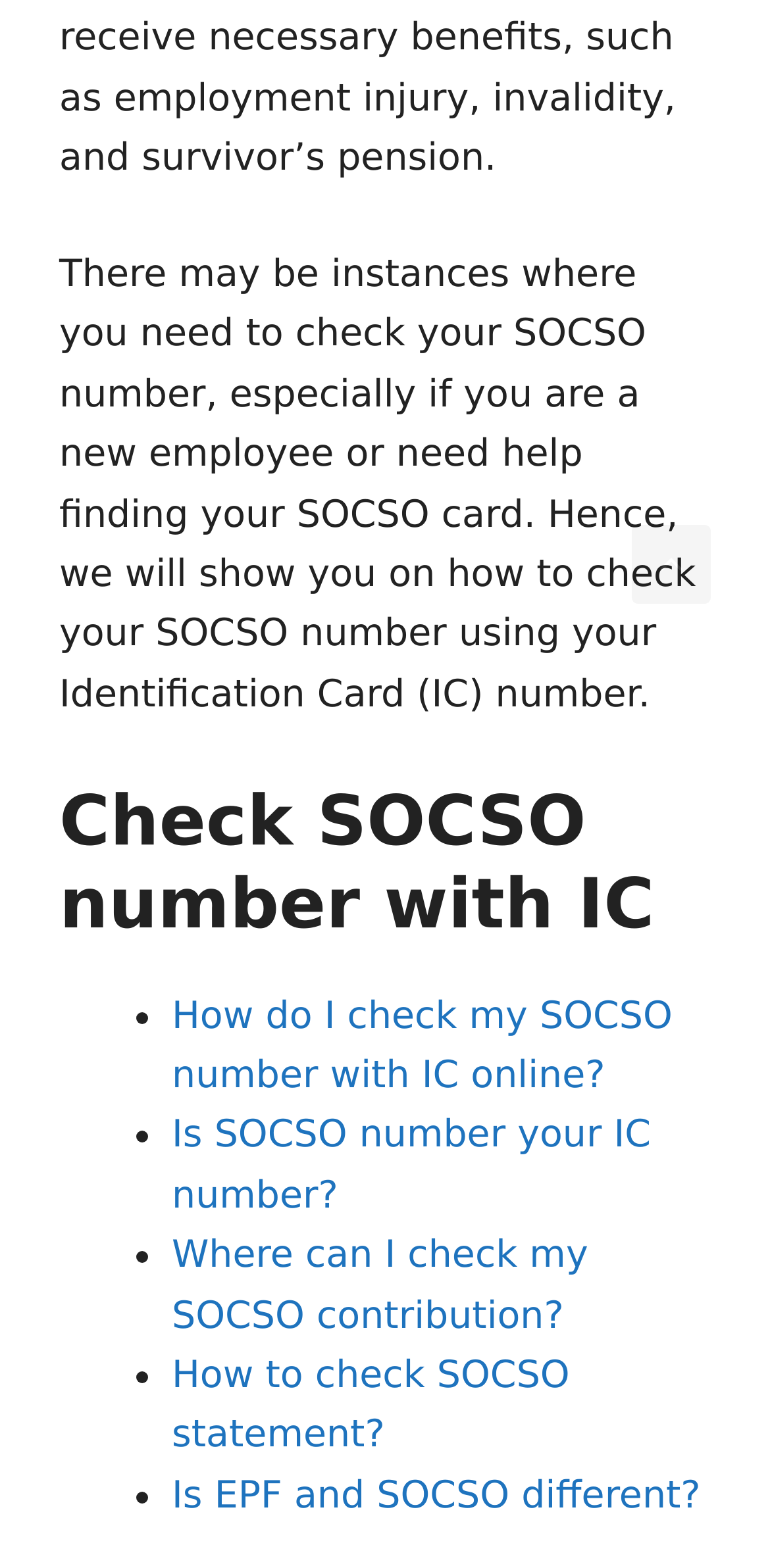Provide a short, one-word or phrase answer to the question below:
How many ways to check SOCSO number are mentioned?

5 ways